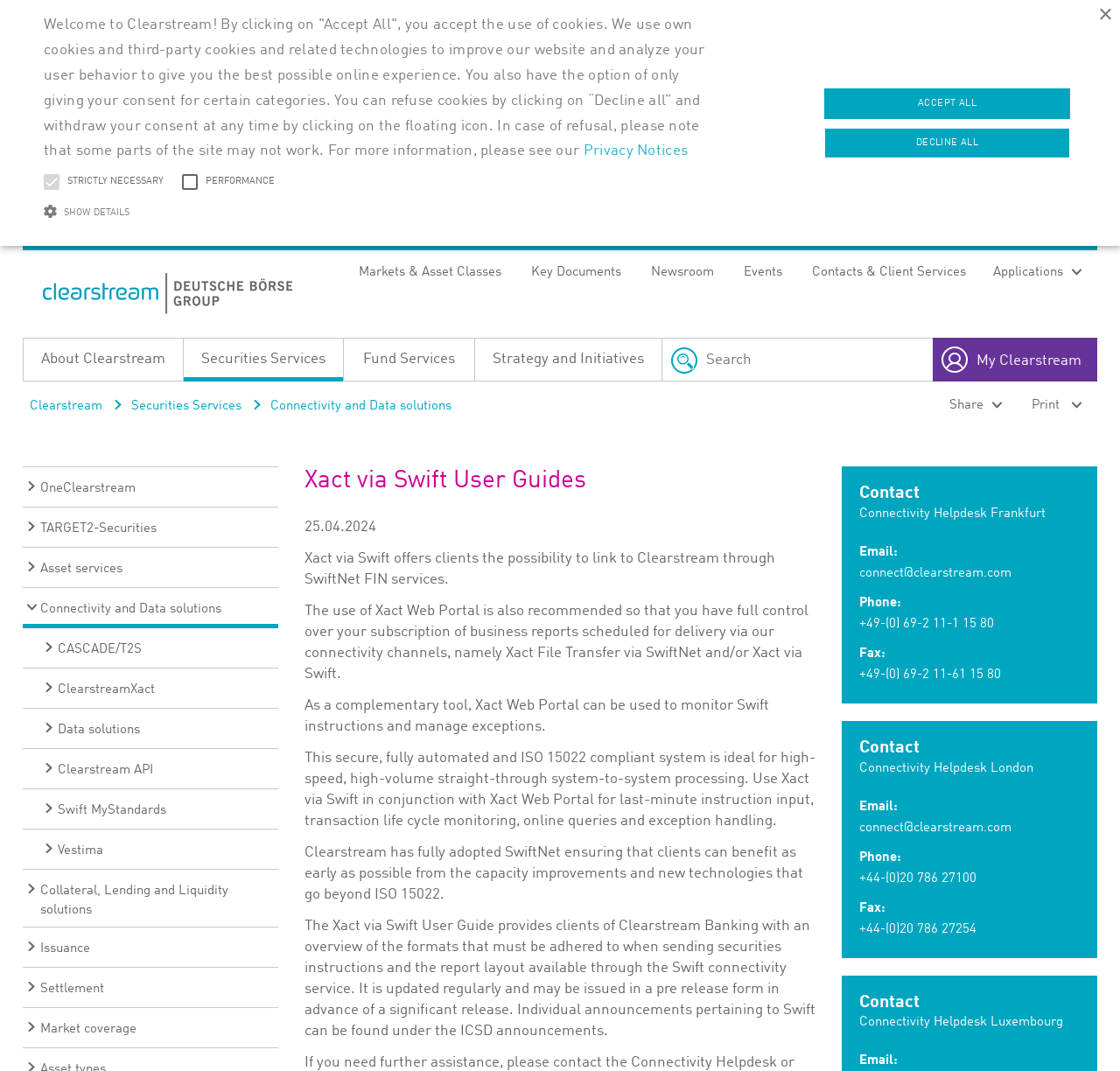Provide the bounding box coordinates in the format (top-left x, top-left y, bottom-right x, bottom-right y). All values are floating point numbers between 0 and 1. Determine the bounding box coordinate of the UI element described as: parent_node: STRICTLY NECESSARY

[0.03, 0.154, 0.062, 0.187]